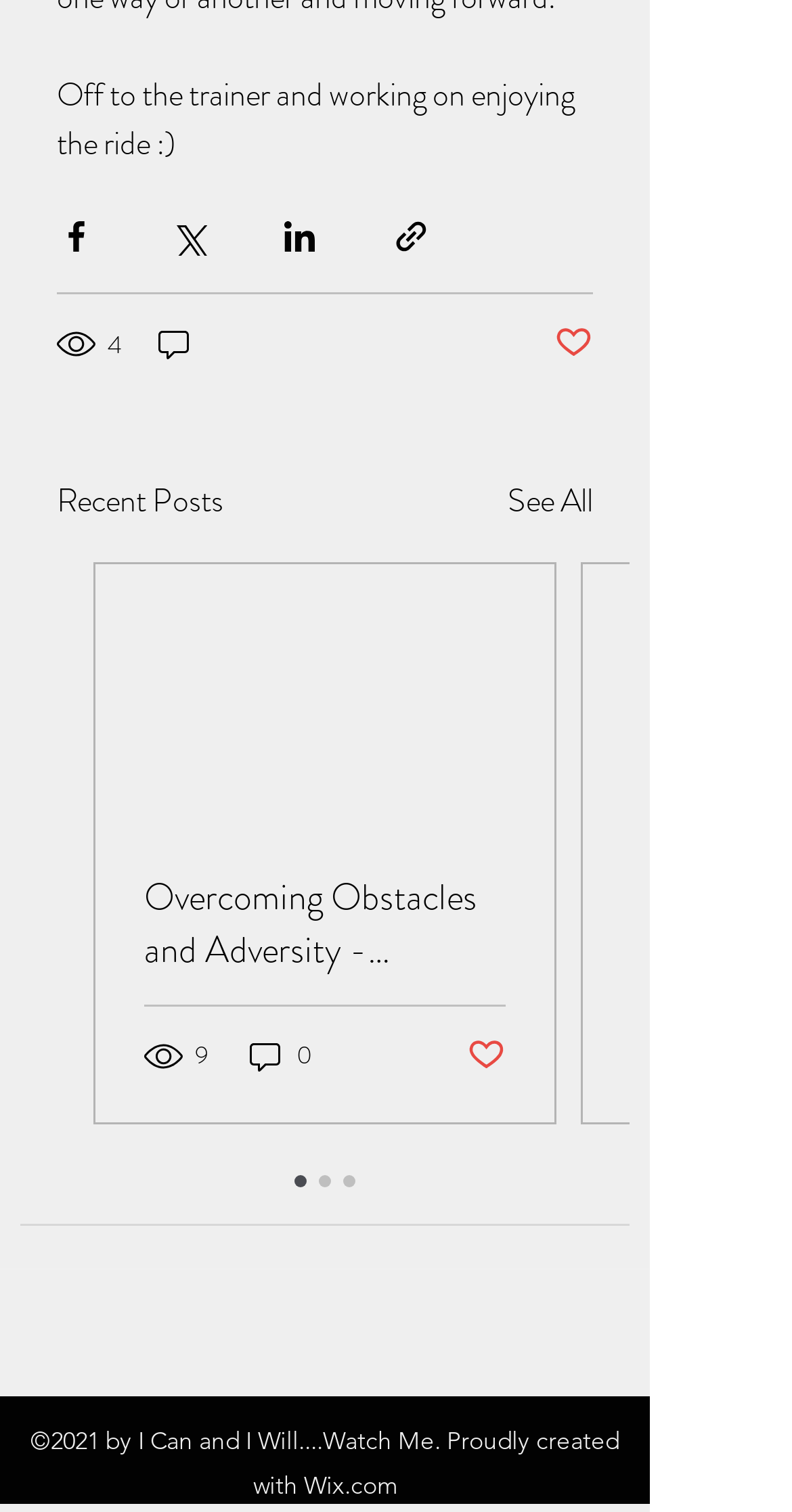Could you specify the bounding box coordinates for the clickable section to complete the following instruction: "Go to Facebook"?

[0.308, 0.884, 0.359, 0.911]